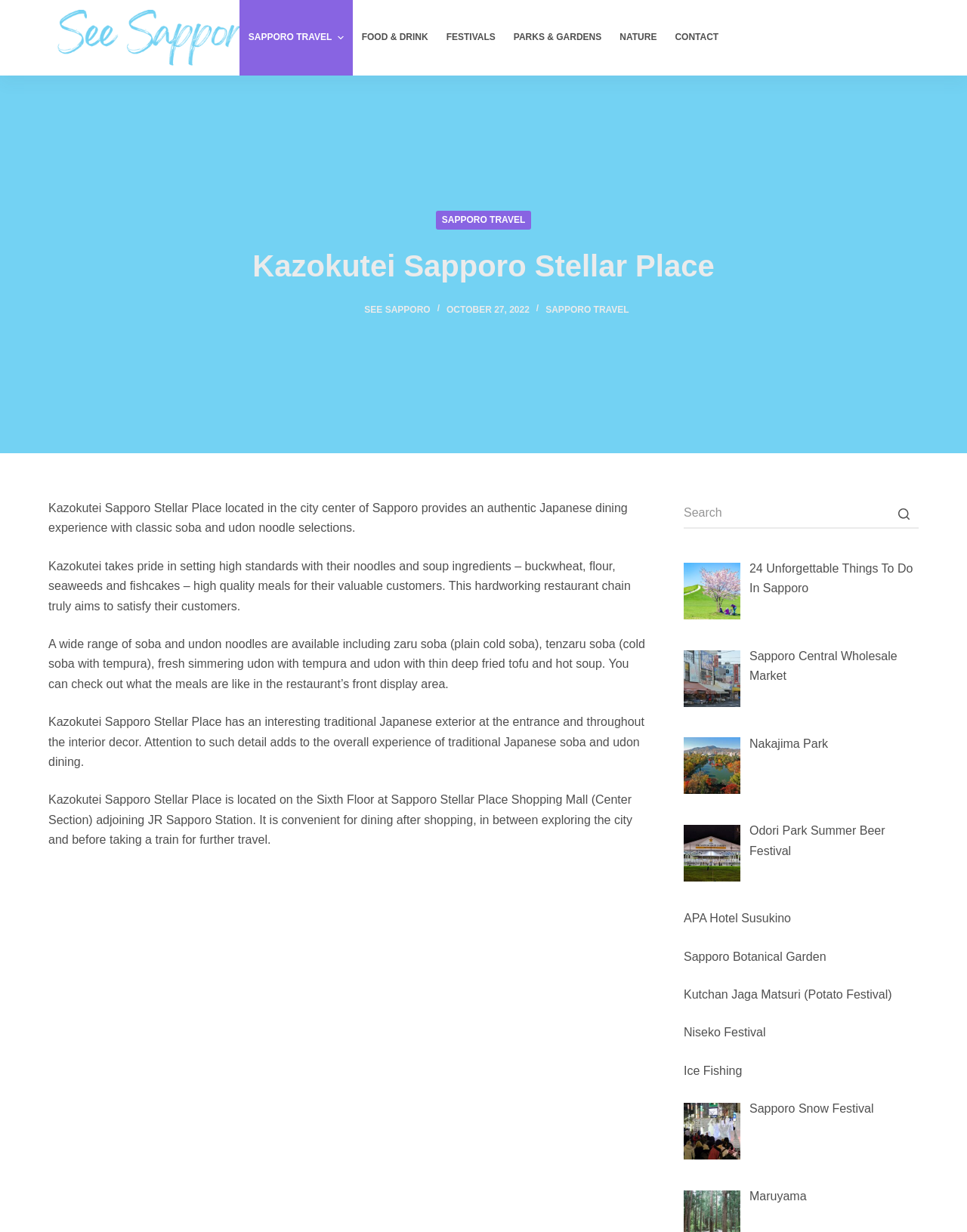Specify the bounding box coordinates of the element's area that should be clicked to execute the given instruction: "Click the 'SAPPORO TRAVEL' link". The coordinates should be four float numbers between 0 and 1, i.e., [left, top, right, bottom].

[0.248, 0.0, 0.365, 0.061]